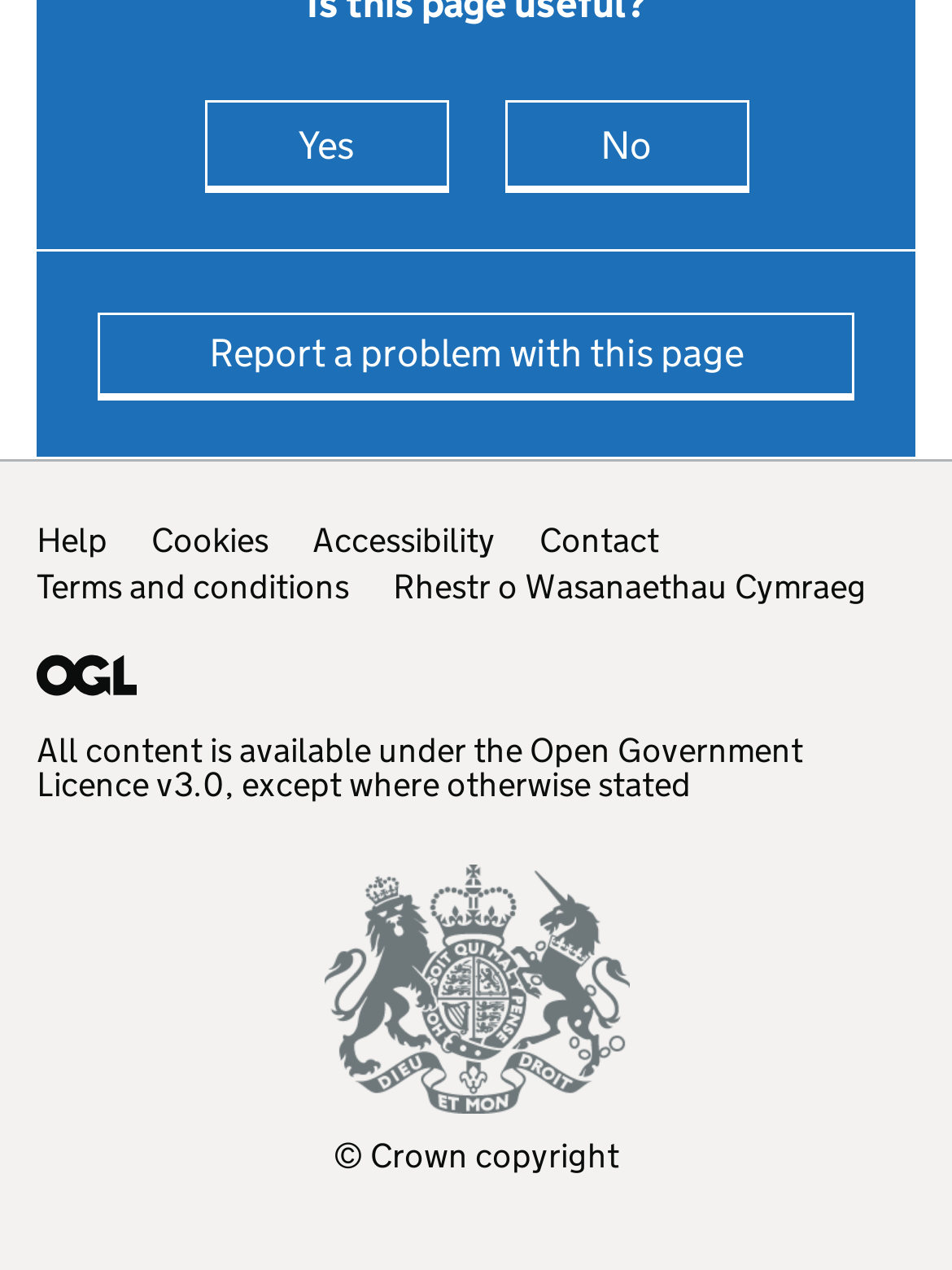Please find the bounding box for the UI component described as follows: "Help".

[0.038, 0.407, 0.113, 0.442]